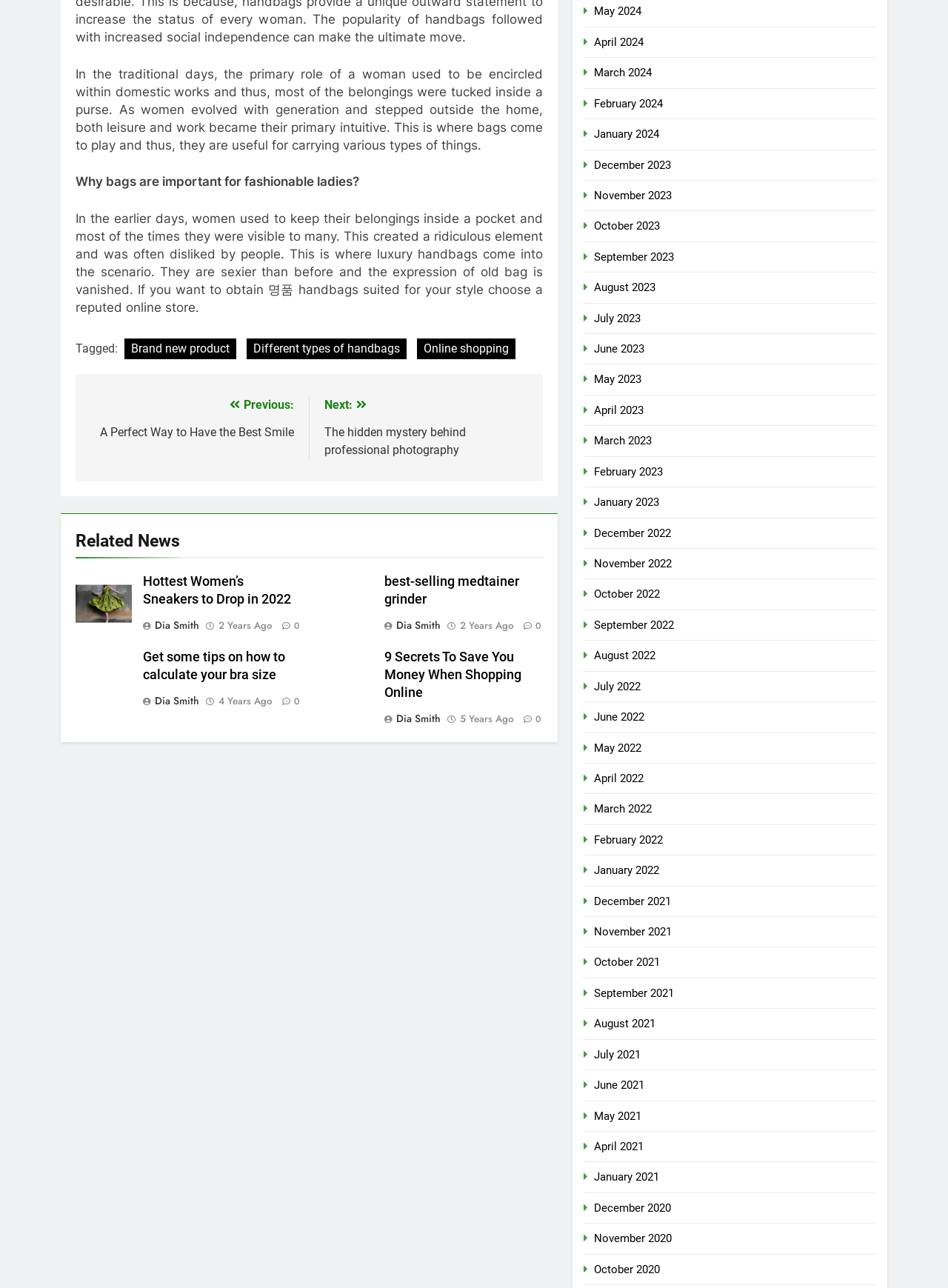Using the details from the image, please elaborate on the following question: What is the purpose of luxury handbags?

The text states, 'This is where luxury handbags come into the scenario. They are sexier than before and the expression of old bag is vanished.' This implies that luxury handbags are used to carry various things, replacing the old way of carrying belongings in a purse.